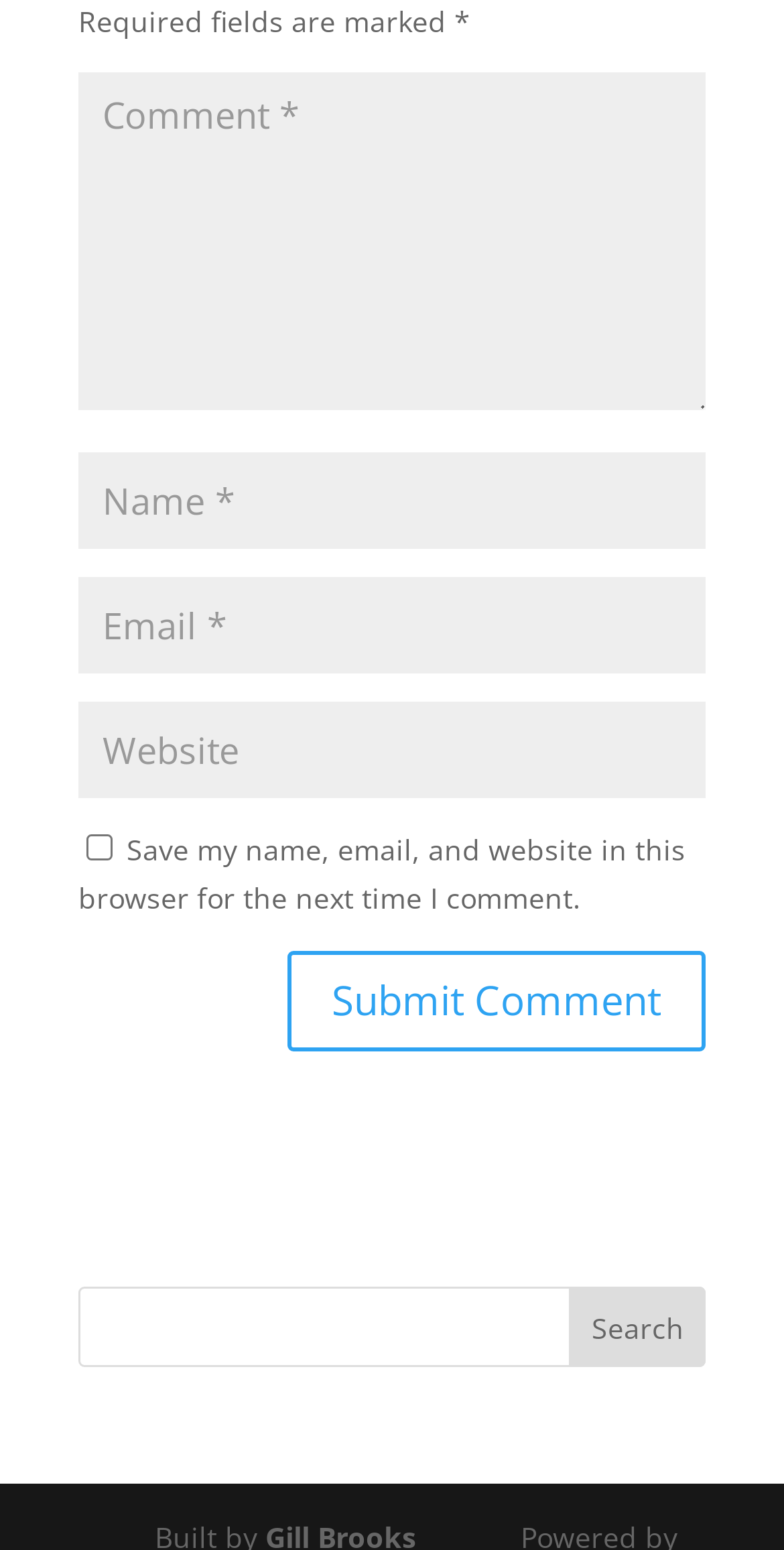Please examine the image and answer the question with a detailed explanation:
What is the function of the button at the bottom?

The button is located at the bottom of the form and is labeled 'Submit Comment', which suggests that its function is to submit the user's comment.